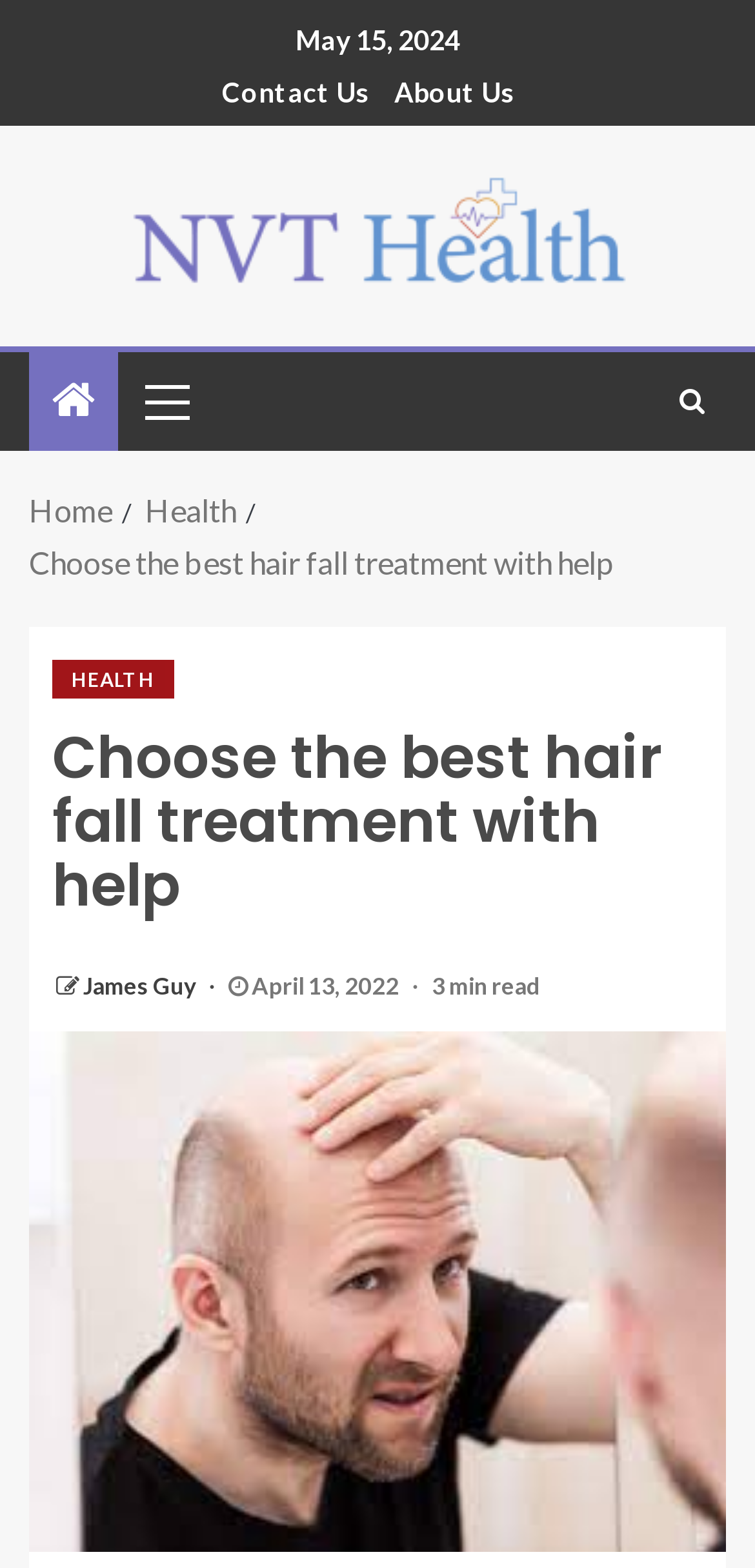Could you highlight the region that needs to be clicked to execute the instruction: "read the article by James Guy"?

[0.11, 0.62, 0.264, 0.638]